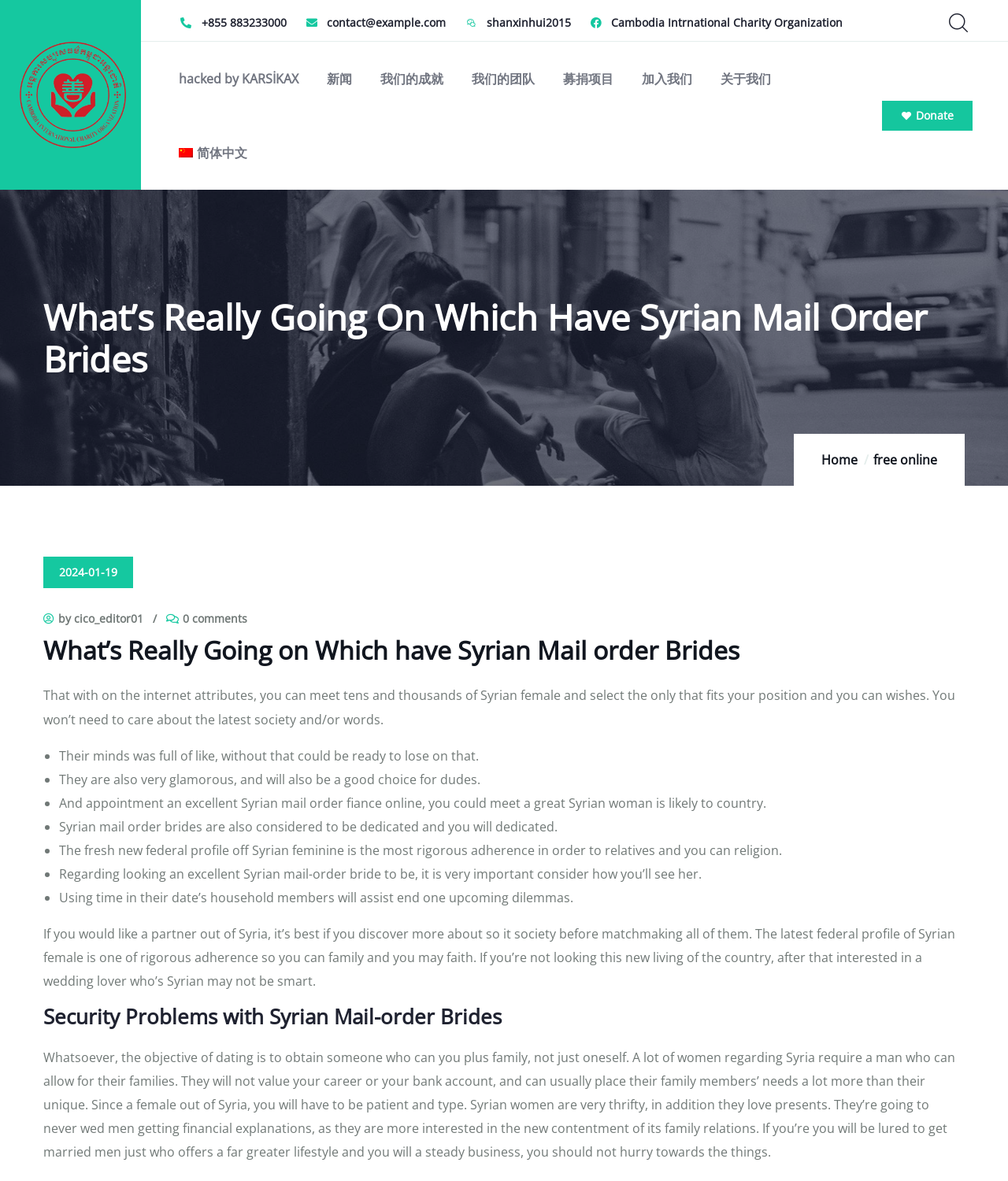What is the characteristic of Syrian women mentioned in the article?
Provide a well-explained and detailed answer to the question.

I found the characteristic of Syrian women mentioned in the article by reading the static text elements. The article states that 'Syrian mail order brides are also considered to be dedicated and you will dedicated' and 'The federal profile of Syrian female is the most rigorous adherence to relatives and religion', which suggests that Syrian women are dedicated and family-oriented.